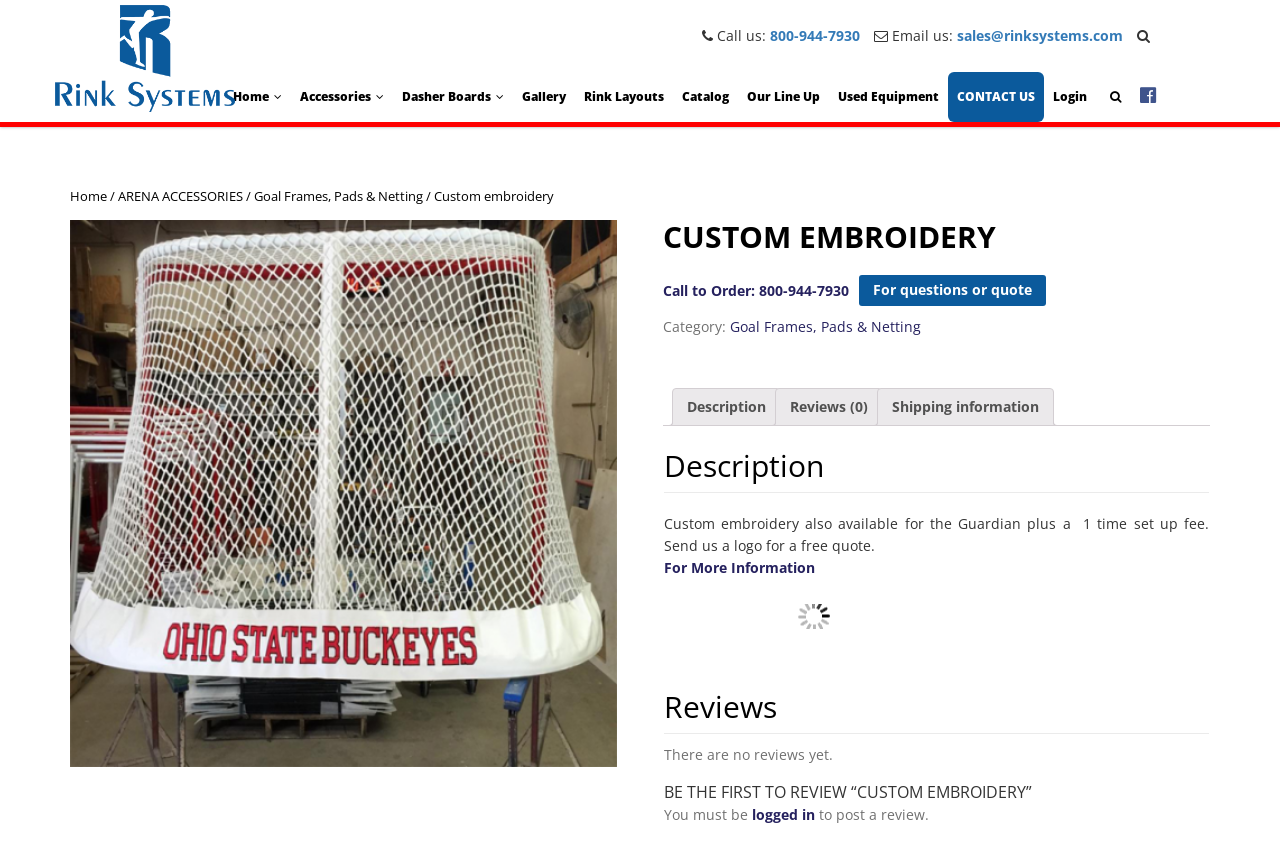What is the purpose of the tablist on the webpage?
Answer the question in a detailed and comprehensive manner.

I inferred the purpose of the tablist by analyzing its structure and content. It has three tabs: 'Description', 'Reviews (0)', and 'Shipping information'. This suggests that the tablist is used to navigate between different sections of information related to custom embroidery.